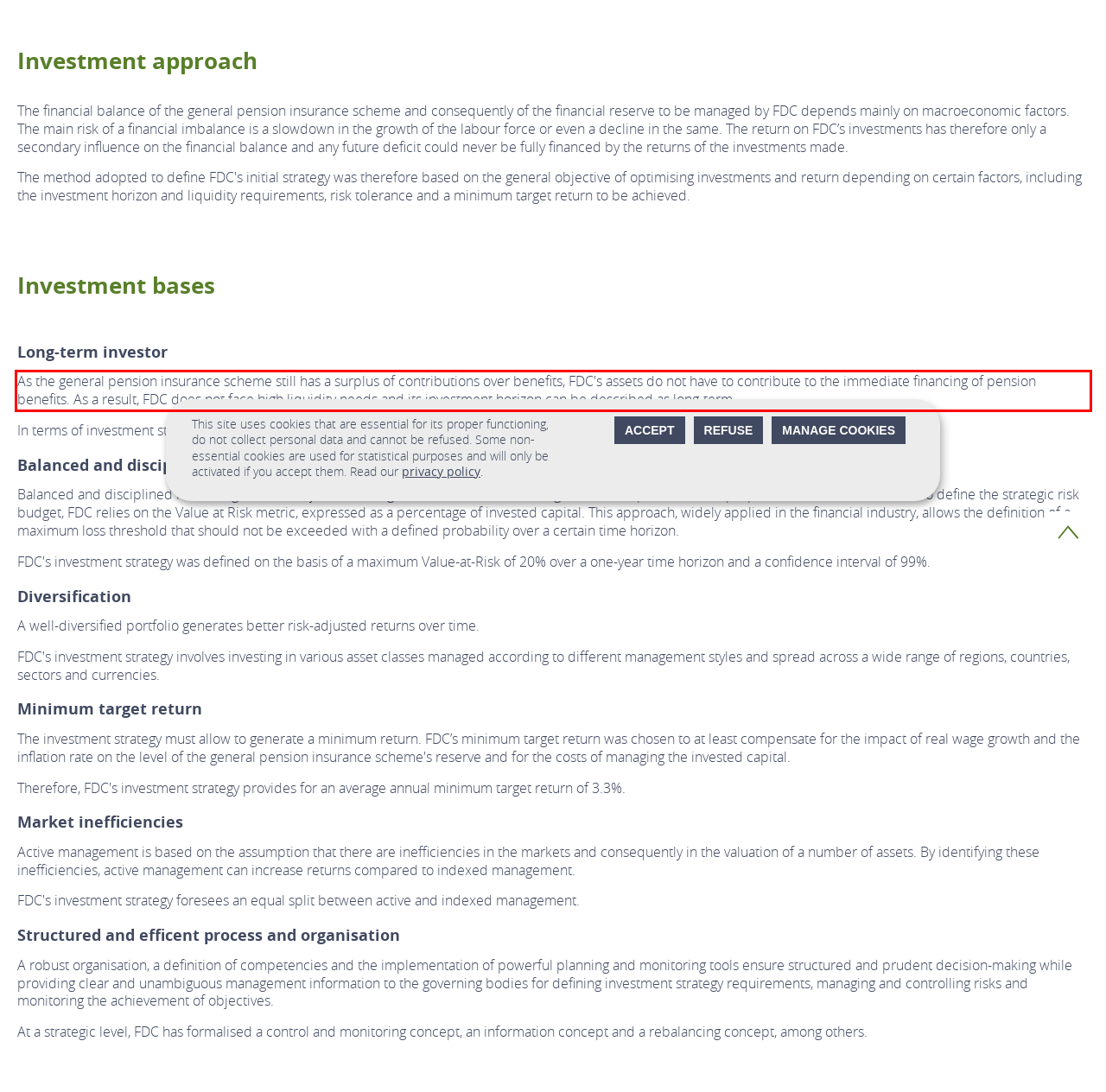You are provided with a screenshot of a webpage containing a red bounding box. Please extract the text enclosed by this red bounding box.

As the general pension insurance scheme still has a surplus of contributions over benefits, FDC's assets do not have to contribute to the immediate financing of pension benefits. As a result, FDC does not face high liquidity needs and its investment horizon can be described as long-term.